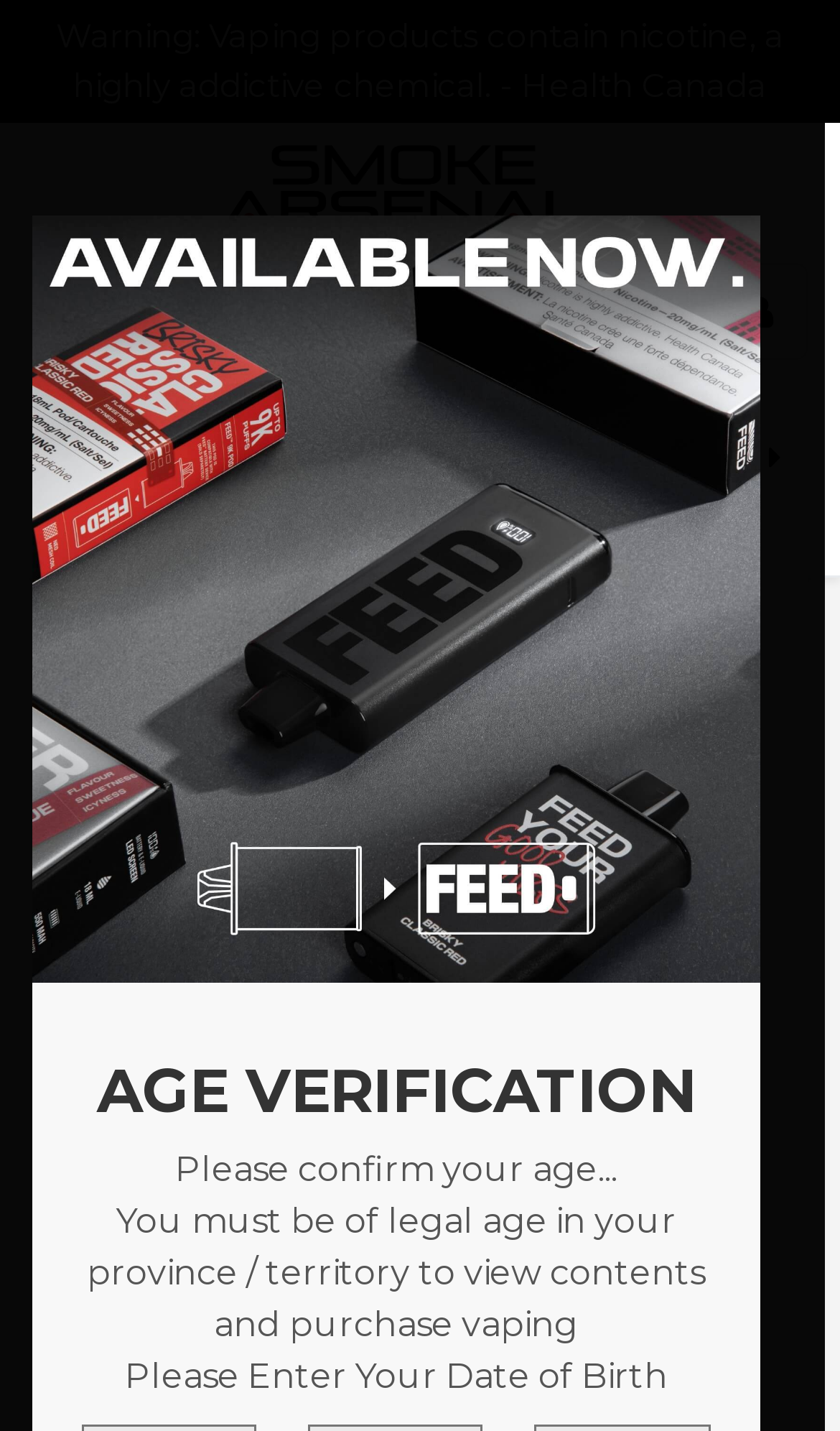Provide a short, one-word or phrase answer to the question below:
What is the purpose of the age verification section?

To confirm legal age